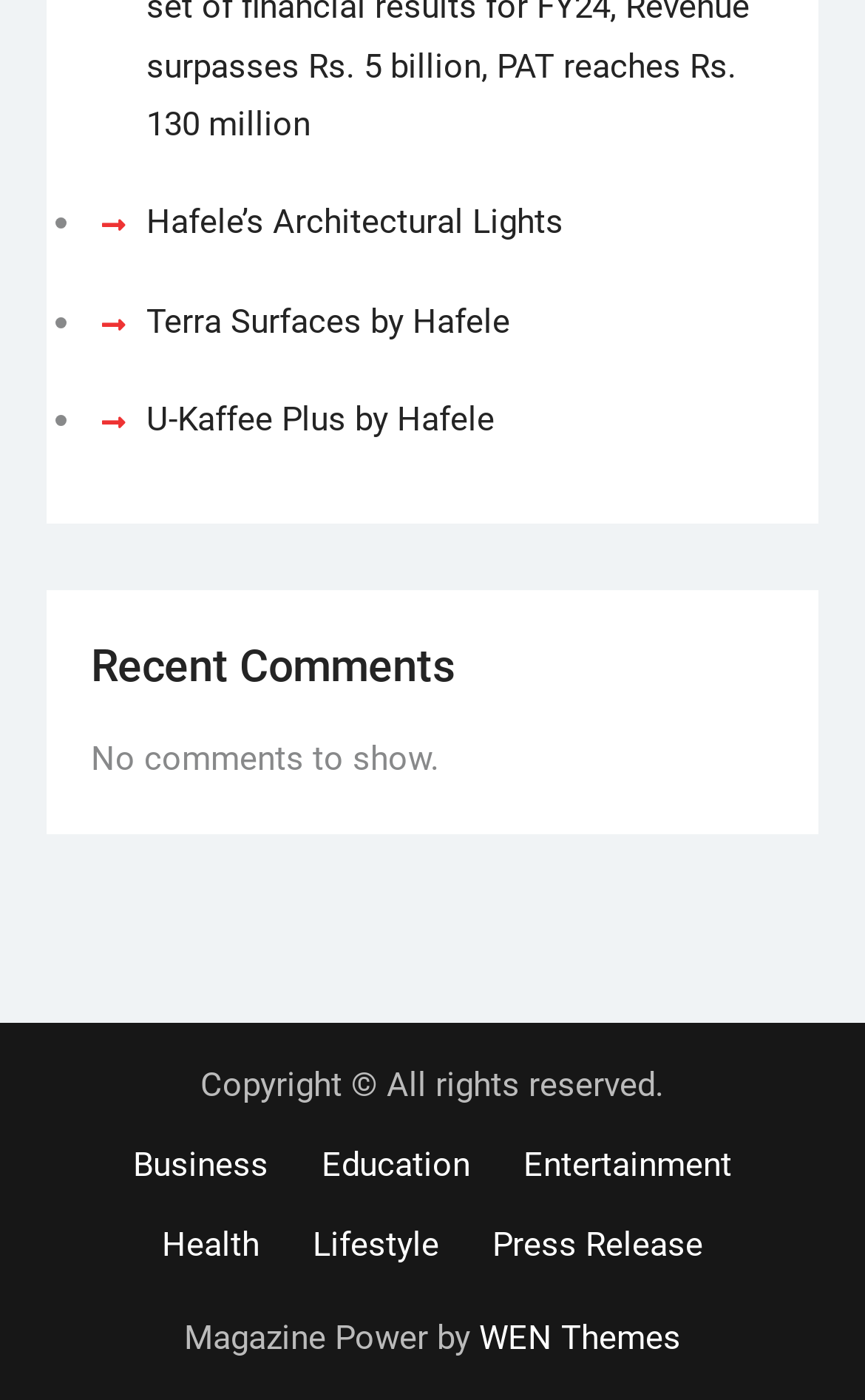Given the element description "Lifestyle", identify the bounding box of the corresponding UI element.

[0.336, 0.861, 0.533, 0.918]